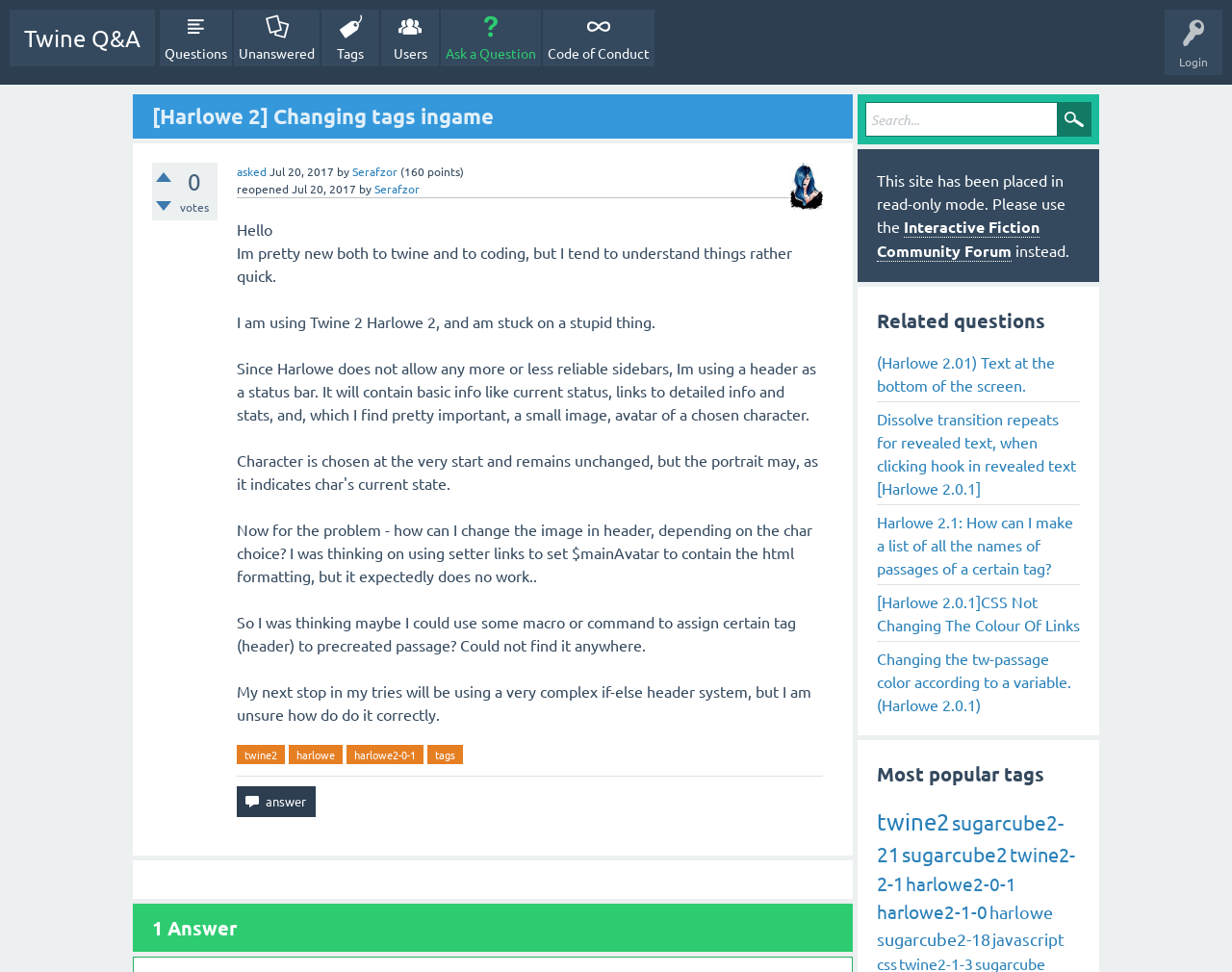Please locate the bounding box coordinates of the element's region that needs to be clicked to follow the instruction: "Search for something in the forum". The bounding box coordinates should be provided as four float numbers between 0 and 1, i.e., [left, top, right, bottom].

[0.702, 0.105, 0.886, 0.14]